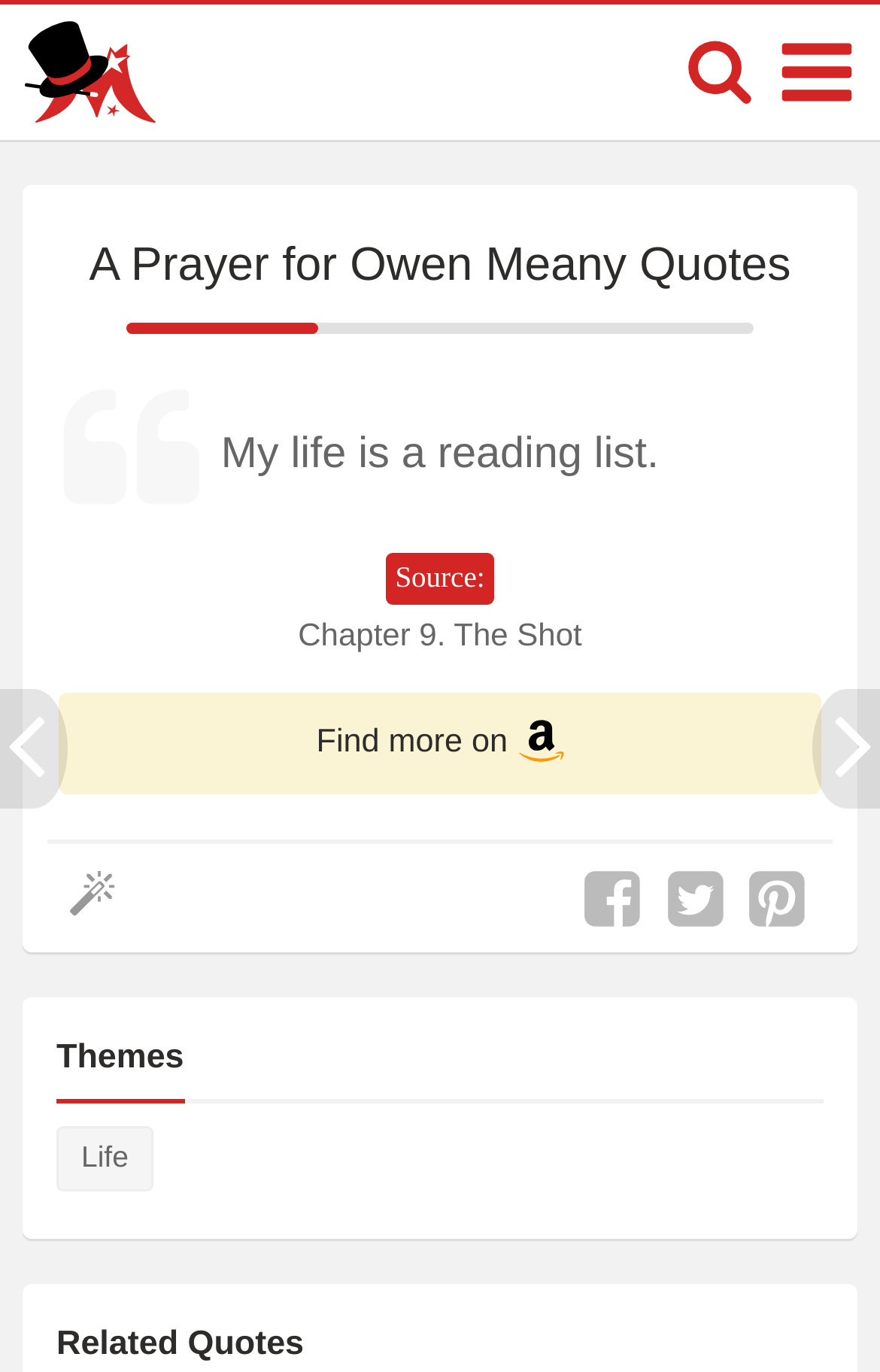Can you find and provide the main heading text of this webpage?

A Prayer for Owen Meany Quotes